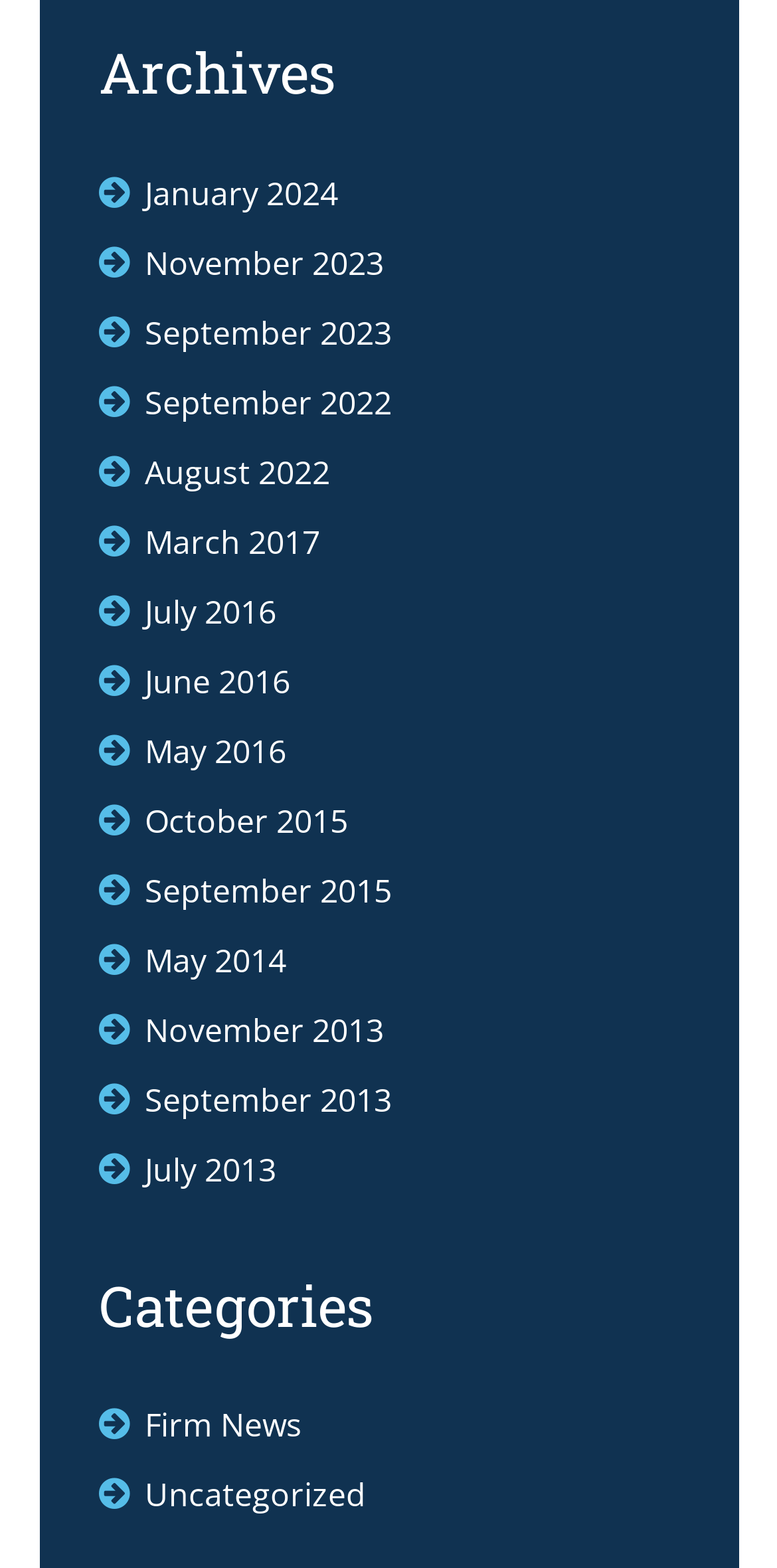Identify the bounding box coordinates of the clickable region required to complete the instruction: "Read firm news". The coordinates should be given as four float numbers within the range of 0 and 1, i.e., [left, top, right, bottom].

[0.168, 0.892, 0.873, 0.926]